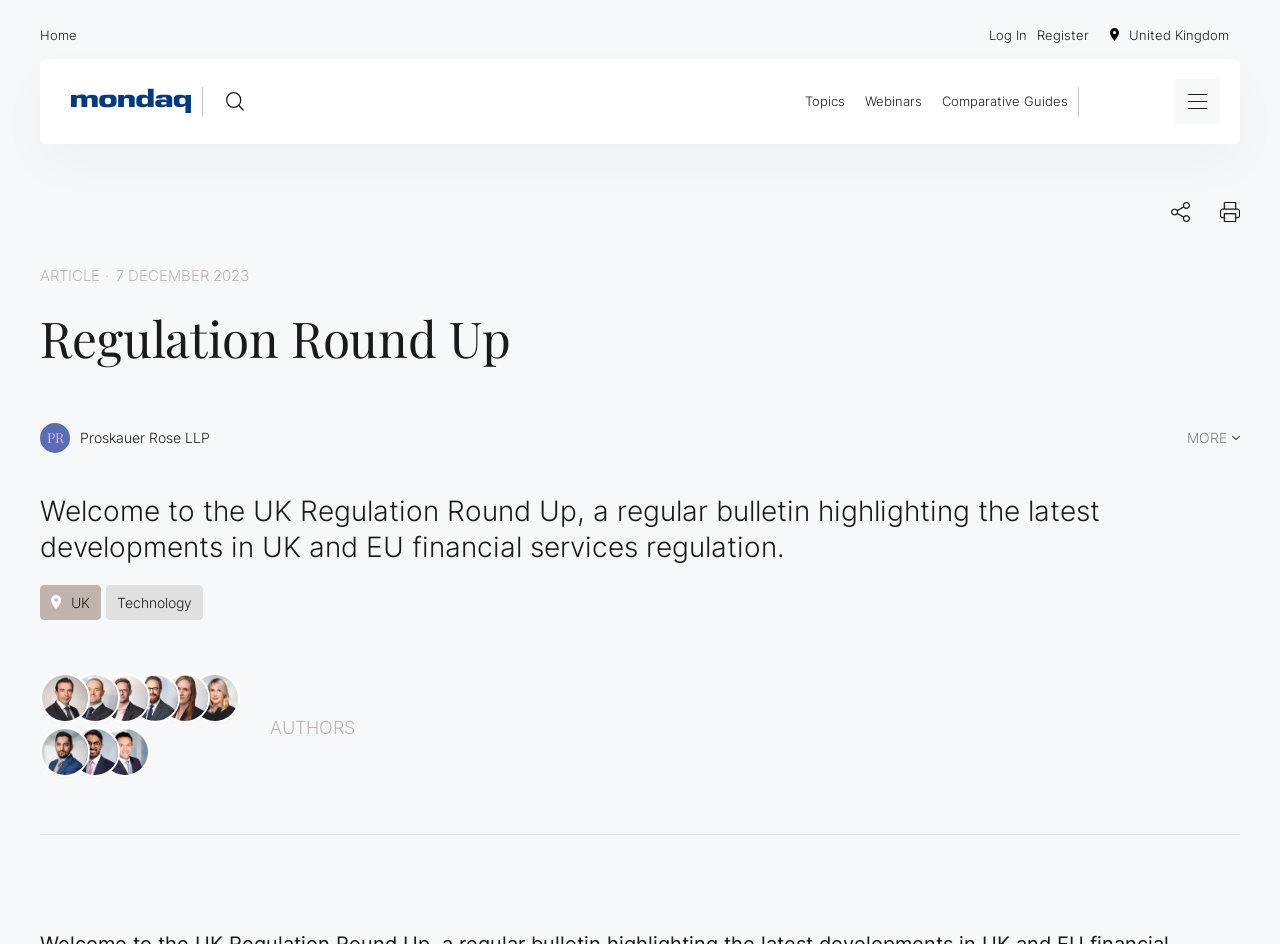Identify the bounding box coordinates for the UI element mentioned here: "Register". Provide the coordinates as four float values between 0 and 1, i.e., [left, top, right, bottom].

[0.81, 0.028, 0.851, 0.045]